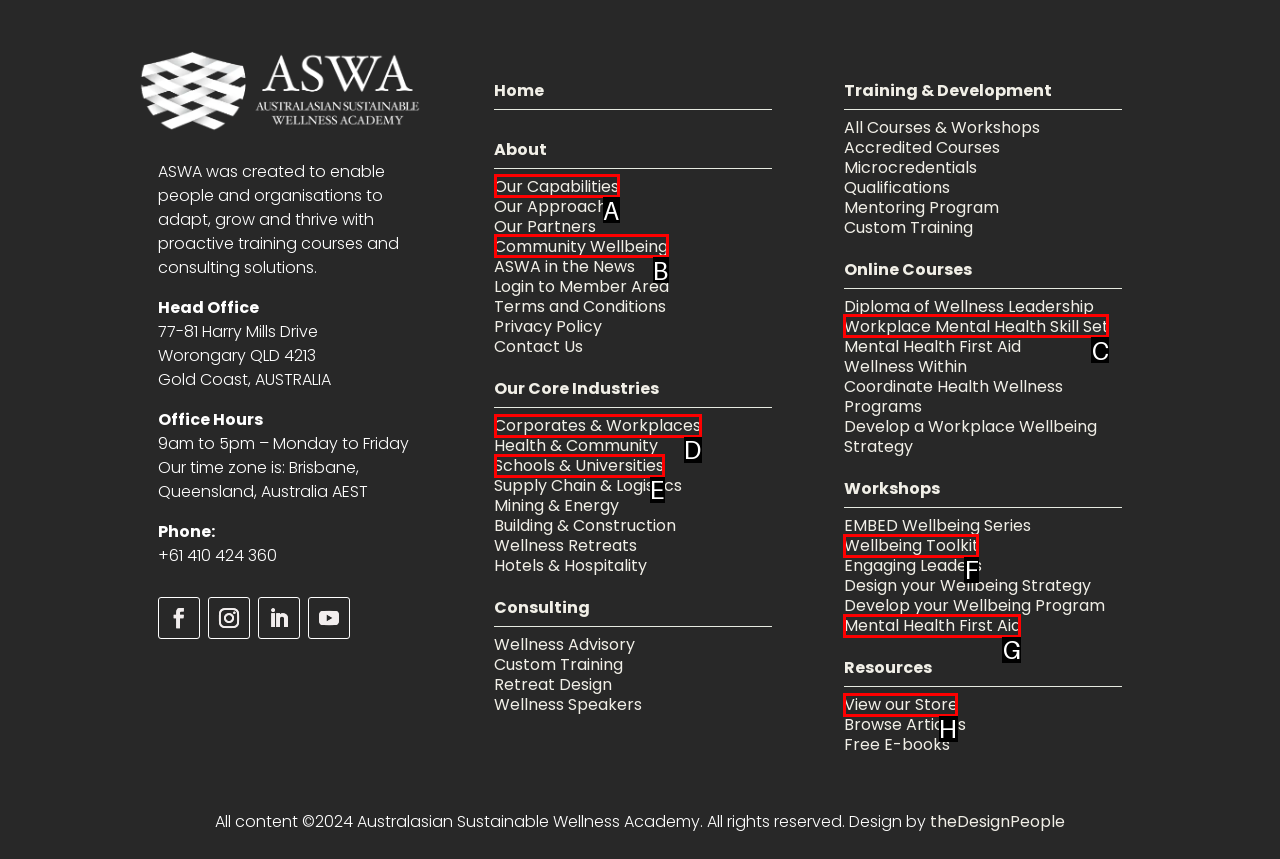What is the letter of the UI element you should click to View the Store? Provide the letter directly.

H